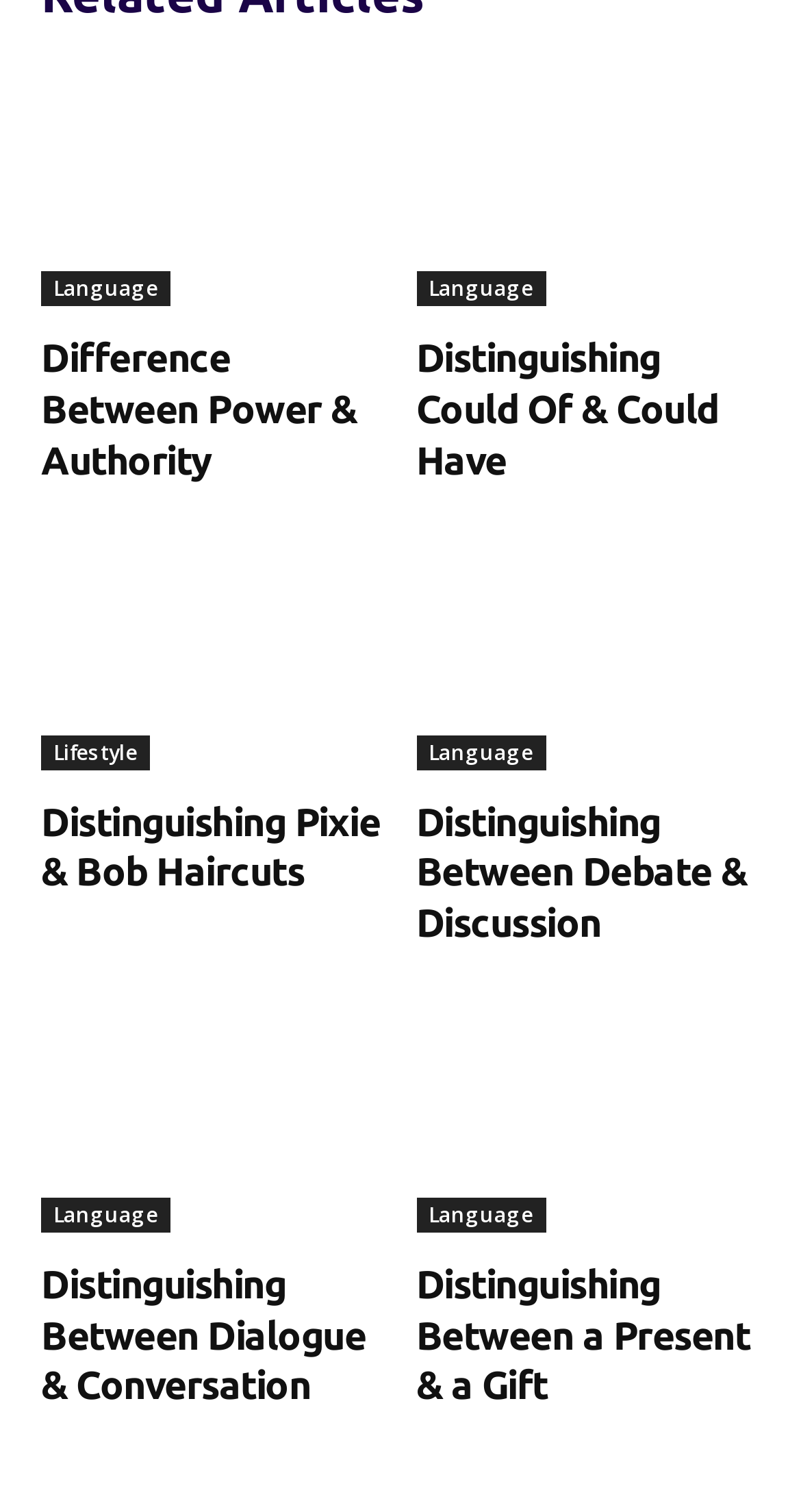Identify the coordinates of the bounding box for the element that must be clicked to accomplish the instruction: "click on the 'Difference Between Power & Authority' link".

[0.051, 0.043, 0.481, 0.203]